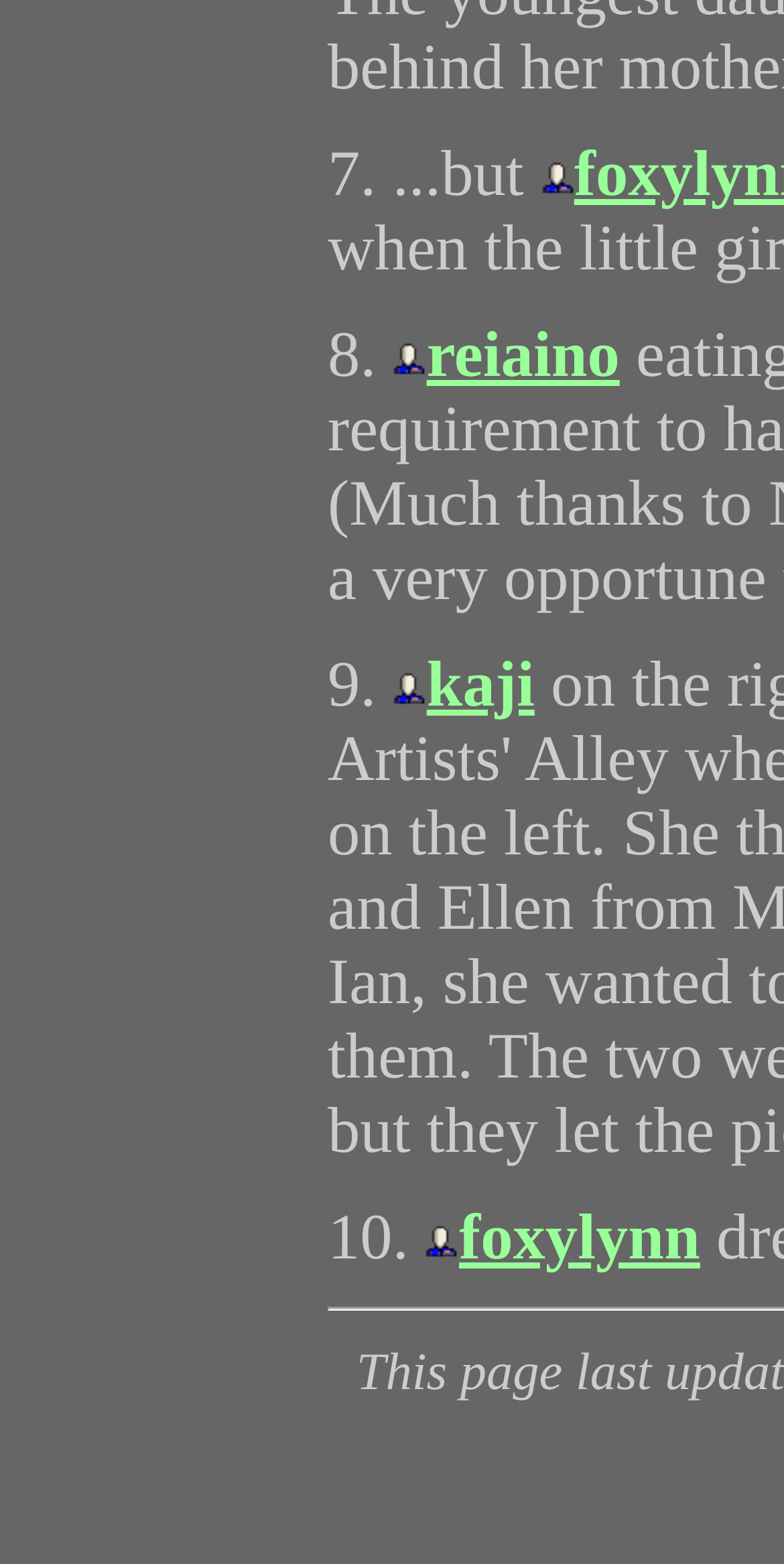Identify the bounding box for the element characterized by the following description: "reiaino".

[0.544, 0.203, 0.79, 0.249]